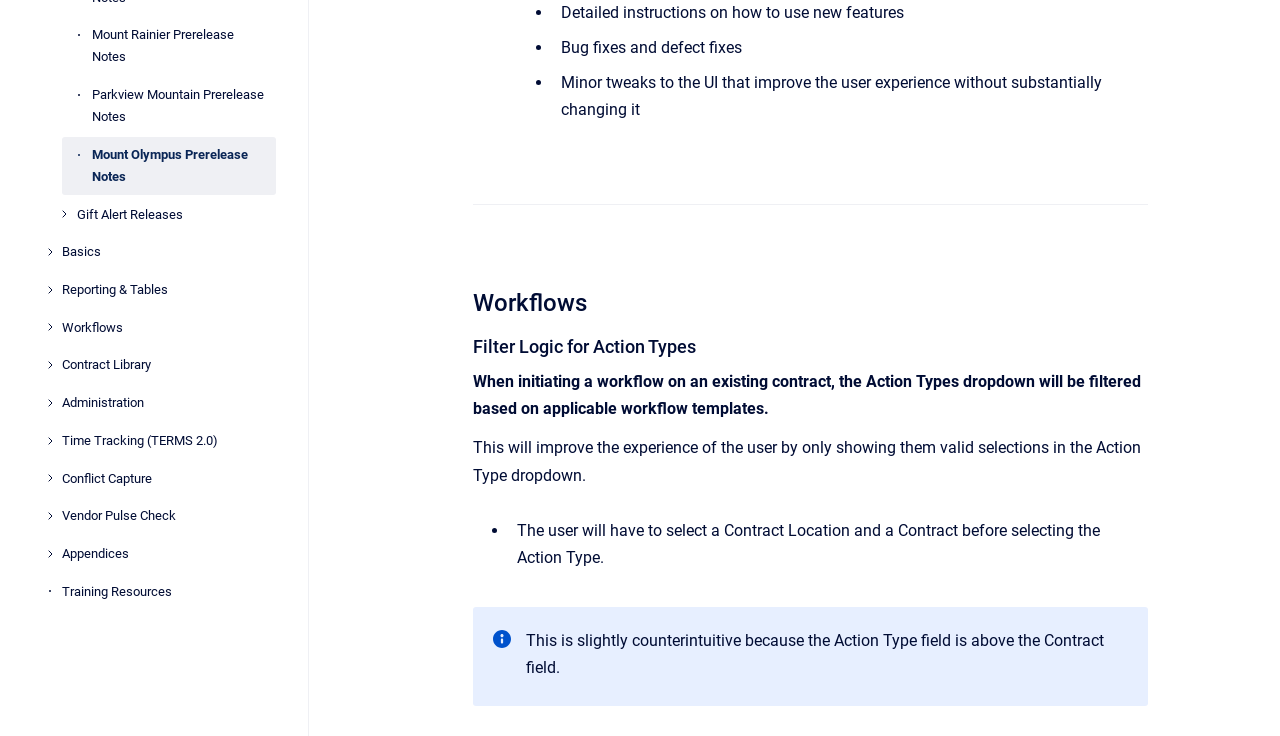Locate the UI element that matches the description Workflows in the webpage screenshot. Return the bounding box coordinates in the format (top-left x, top-left y, bottom-right x, bottom-right y), with values ranging from 0 to 1.

[0.048, 0.421, 0.216, 0.47]